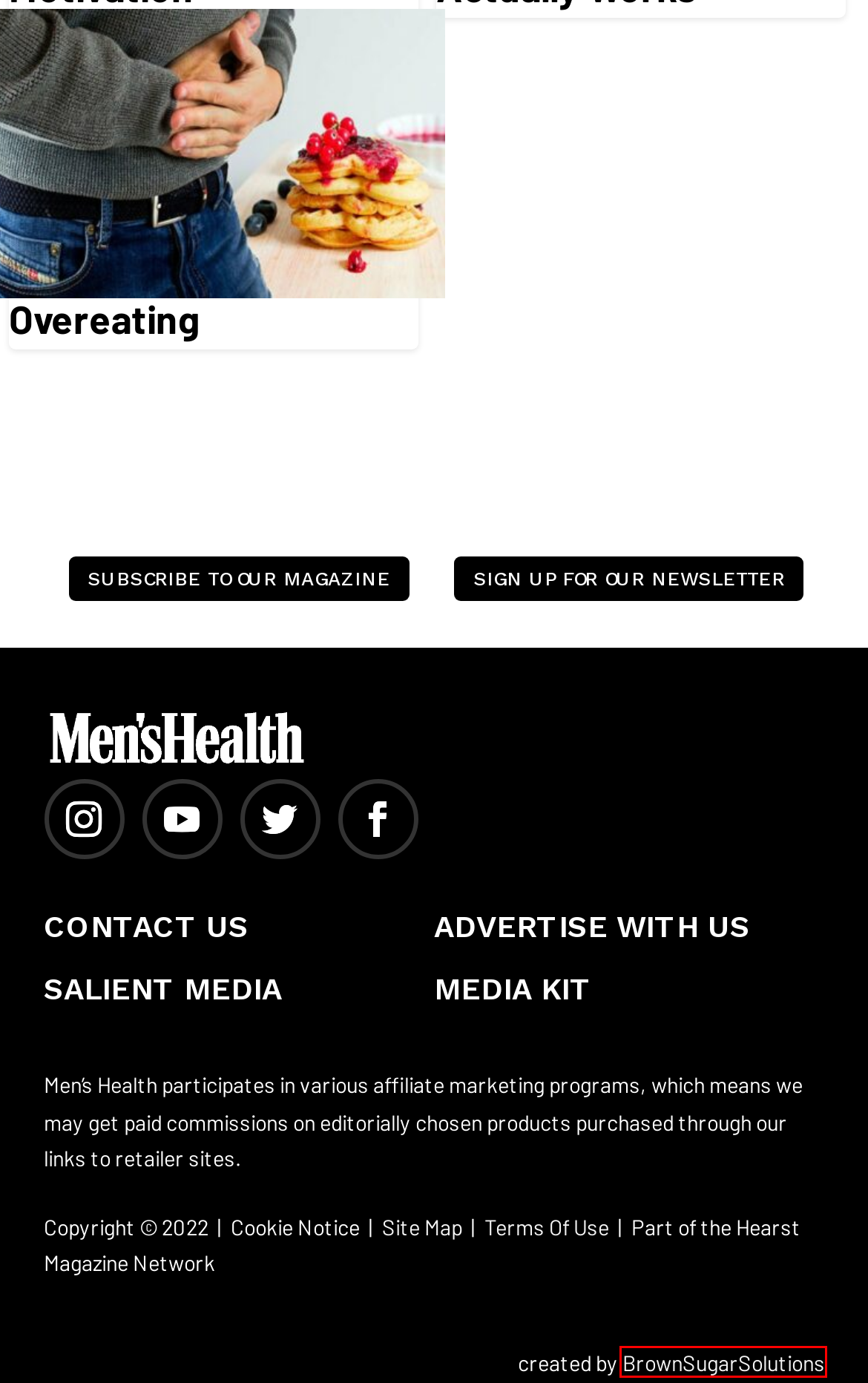You are provided with a screenshot of a webpage that includes a red rectangle bounding box. Please choose the most appropriate webpage description that matches the new webpage after clicking the element within the red bounding box. Here are the candidates:
A. Issue May/Jun 2024 - Men's Health South Africa
B. Fitness Archives - Men's Health
C. The 6 Real Reasons Why You Can't Stop Overeating - Men's Health
D. Sex & Love Archives - Men's Health
E. Term of Use - Men's Health
F. The Science Behind How Weight Loss Actually Works - Men's Health
G. Site Map - Men's Health
H. Inicio | BrownSugar Solutions

H